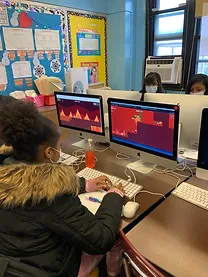Provide a comprehensive description of the image.

In a vibrant classroom setting, a young girl is deeply engaged in building a video game on her computer. She sits at a desk with an Apple computer, focused on the screen displaying colorful graphics of a game scene. Dressed in a warm black jacket with a fur-lined hood, she uses a mouse to navigate the game's design. Surrounding her, other students are visible, also working on their own projects, emphasizing collaboration in a STEM educational environment. Brightly colored bulletin boards and classroom decorations create an inspiring backdrop, highlighting the creative and technological learning taking place. This image exemplifies the hands-on approach to learning coding and game design, central to the school's STEM curriculum.